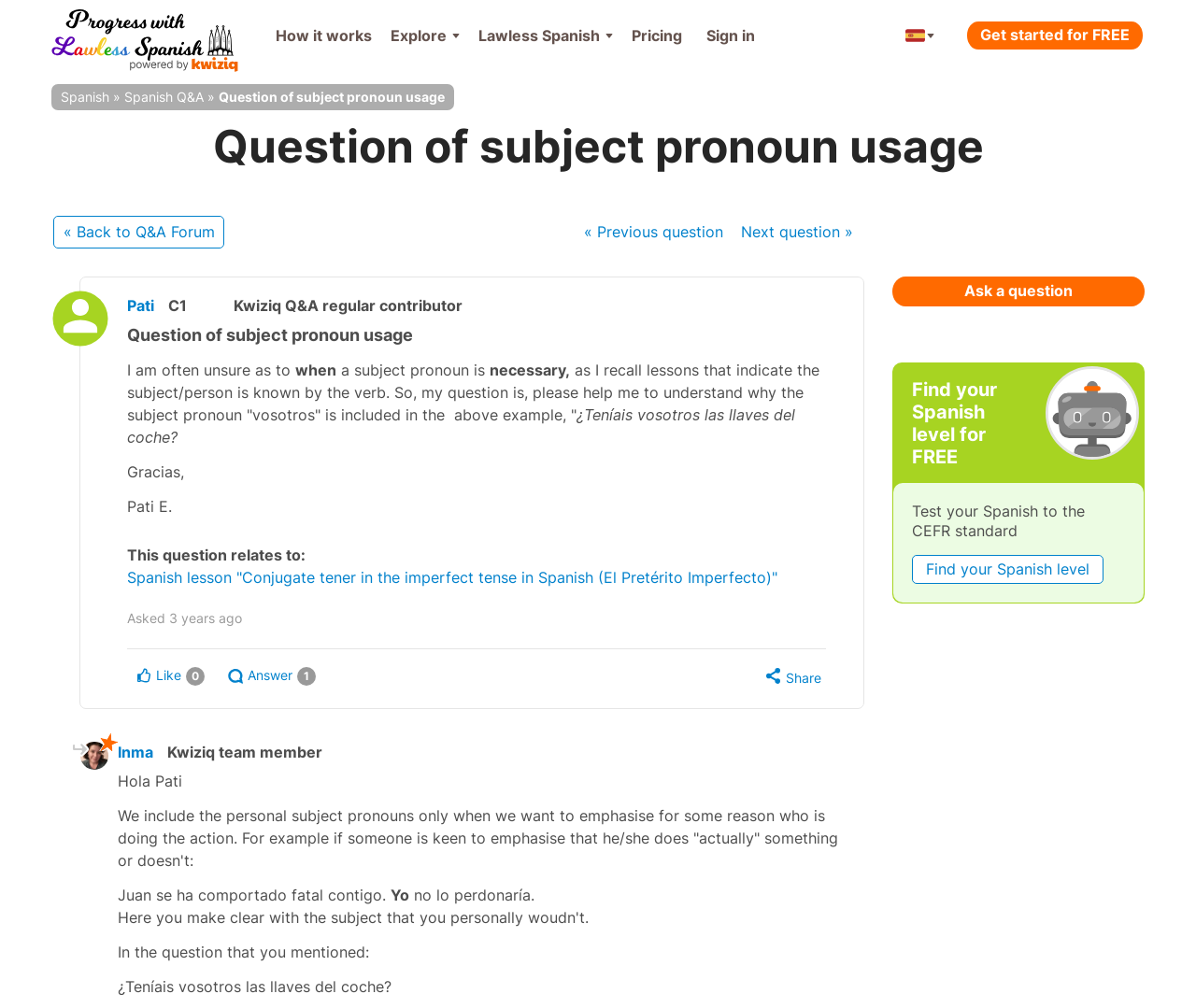Examine the image and give a thorough answer to the following question:
What is the purpose of including personal subject pronouns in a sentence?

According to Inma's response, personal subject pronouns are included in a sentence to emphasize who is performing the action, as in the example 'Juan se ha comportado fatal contigo. Yo no lo perdonaría'.